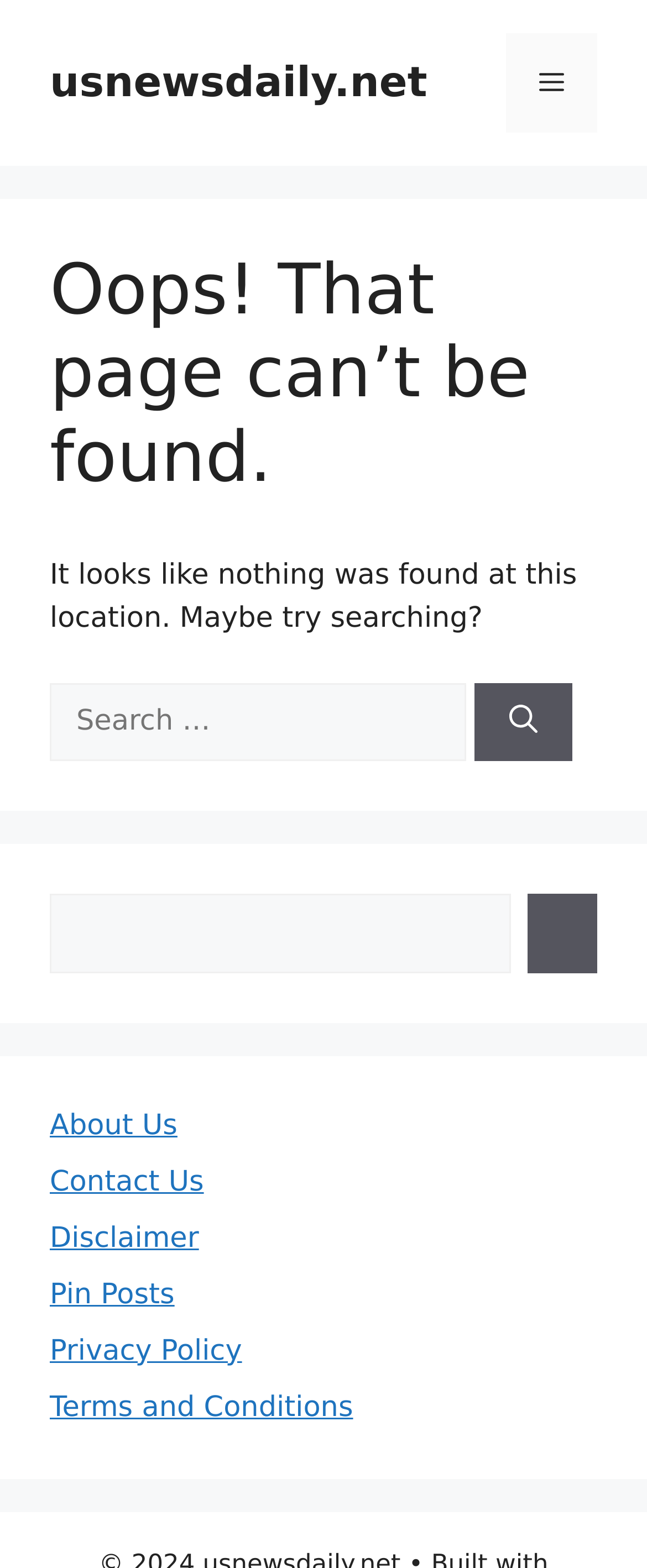Select the bounding box coordinates of the element I need to click to carry out the following instruction: "Search for something".

[0.077, 0.435, 0.721, 0.486]